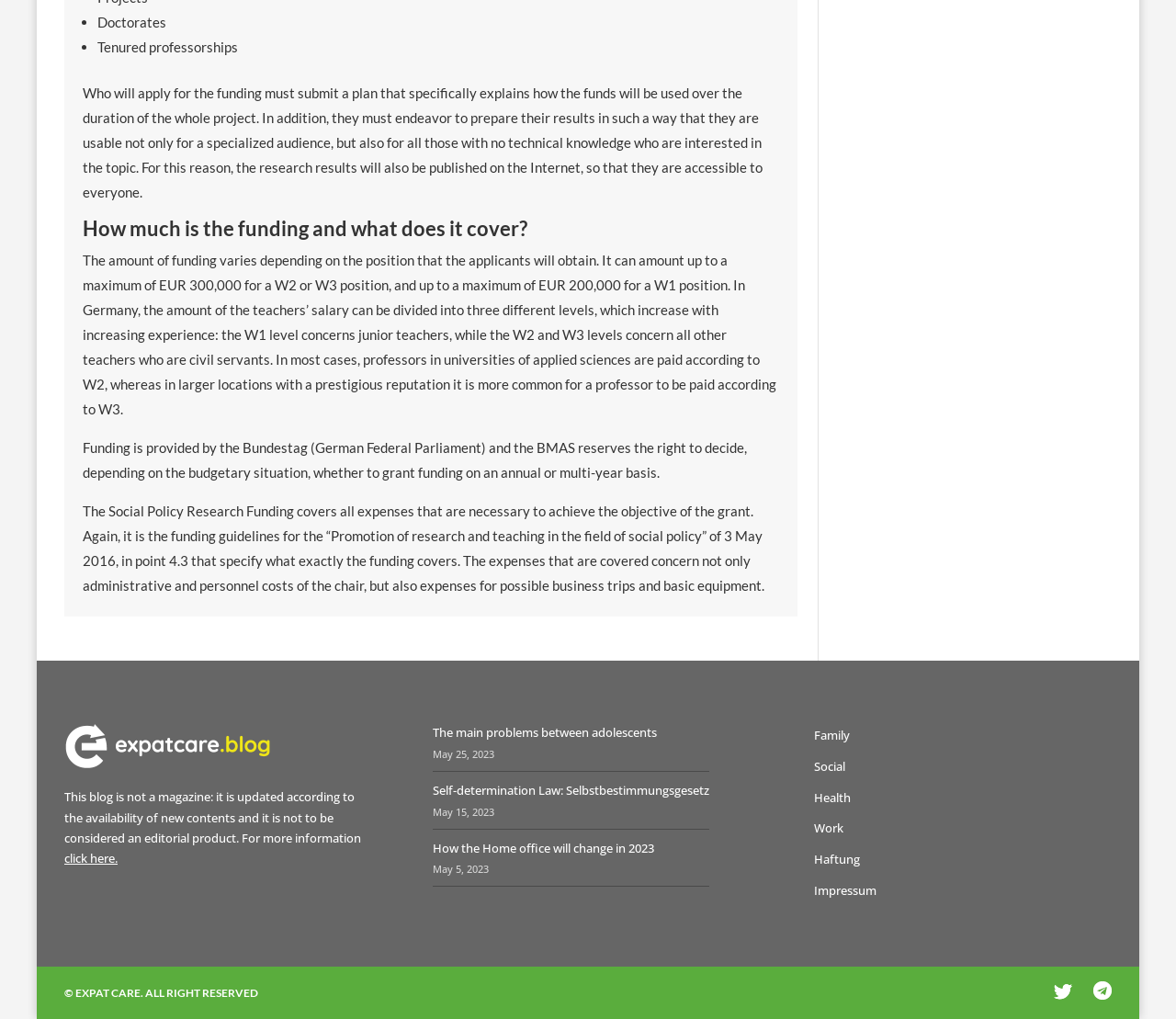Please specify the coordinates of the bounding box for the element that should be clicked to carry out this instruction: "Visit the 'Family' page". The coordinates must be four float numbers between 0 and 1, formatted as [left, top, right, bottom].

[0.692, 0.714, 0.722, 0.73]